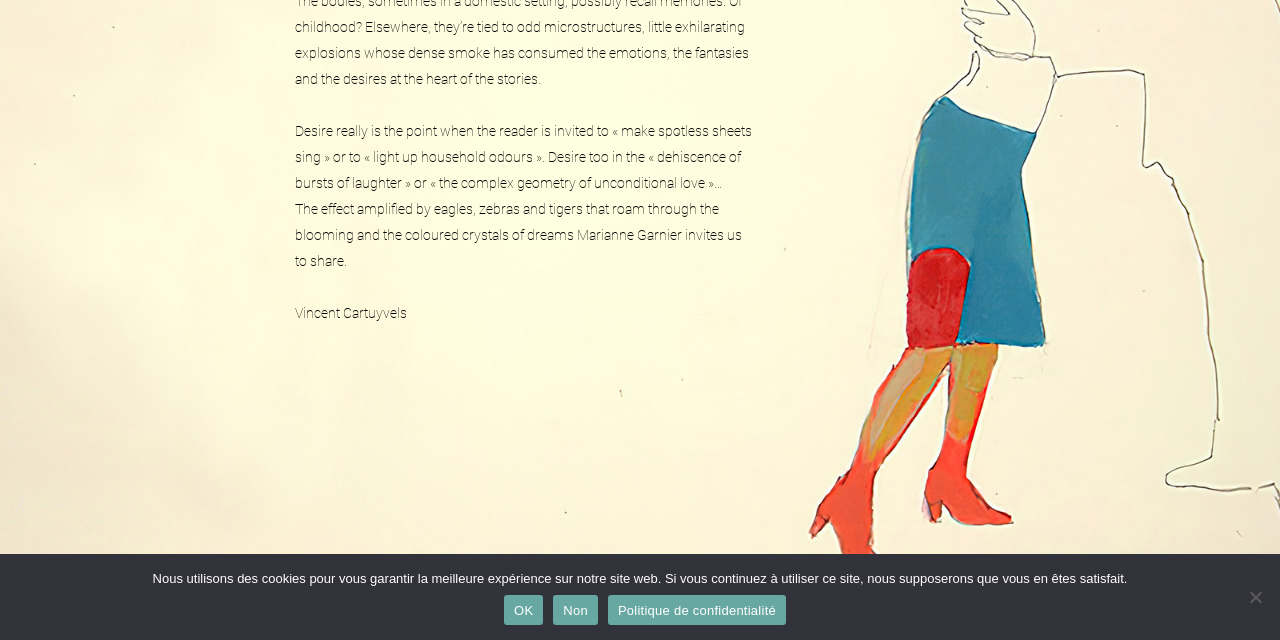Given the element description Politique de confidentialité, specify the bounding box coordinates of the corresponding UI element in the format (top-left x, top-left y, bottom-right x, bottom-right y). All values must be between 0 and 1.

[0.475, 0.93, 0.614, 0.977]